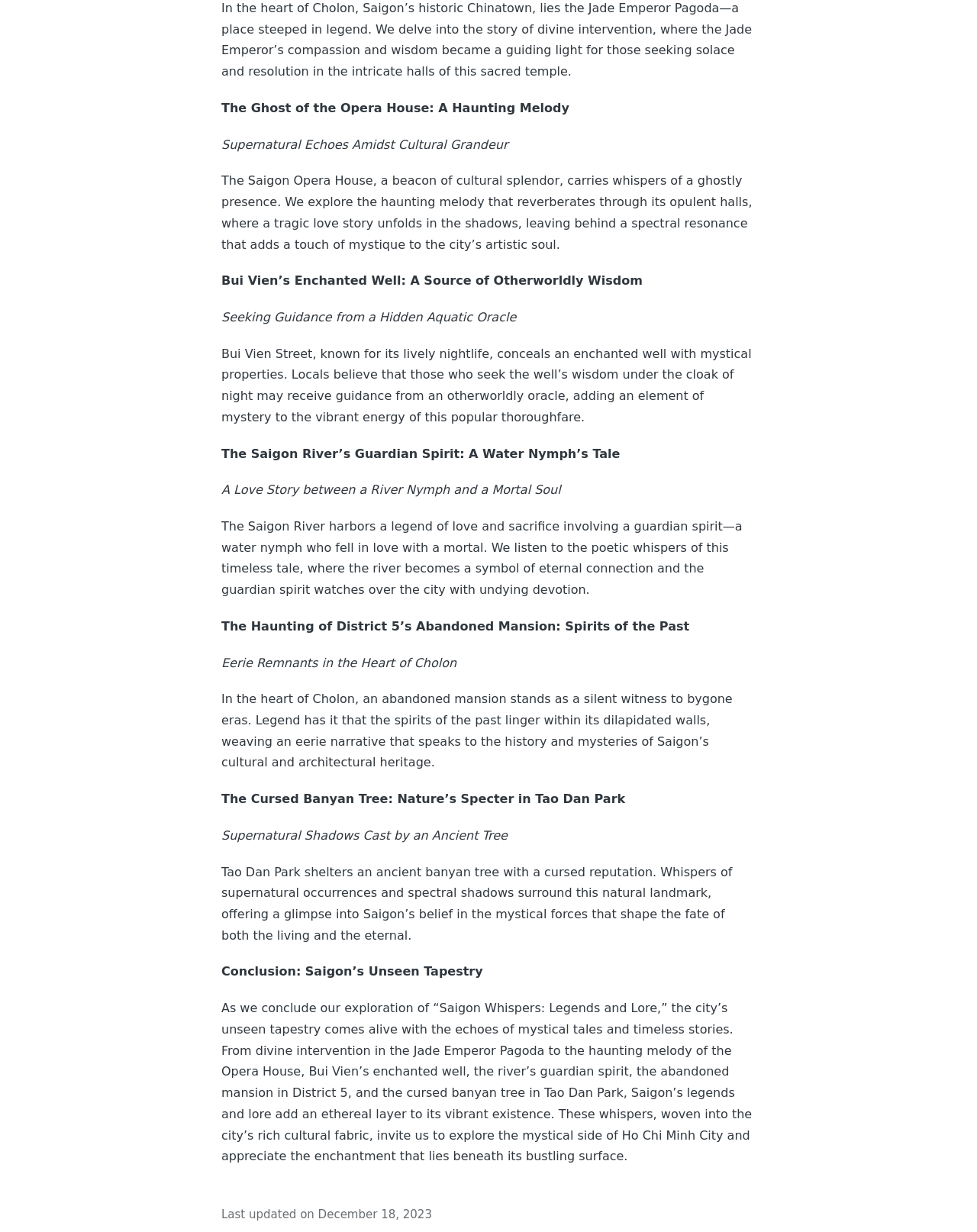Identify the bounding box for the described UI element. Provide the coordinates in (top-left x, top-left y, bottom-right x, bottom-right y) format with values ranging from 0 to 1: George

[0.309, 0.708, 0.366, 0.723]